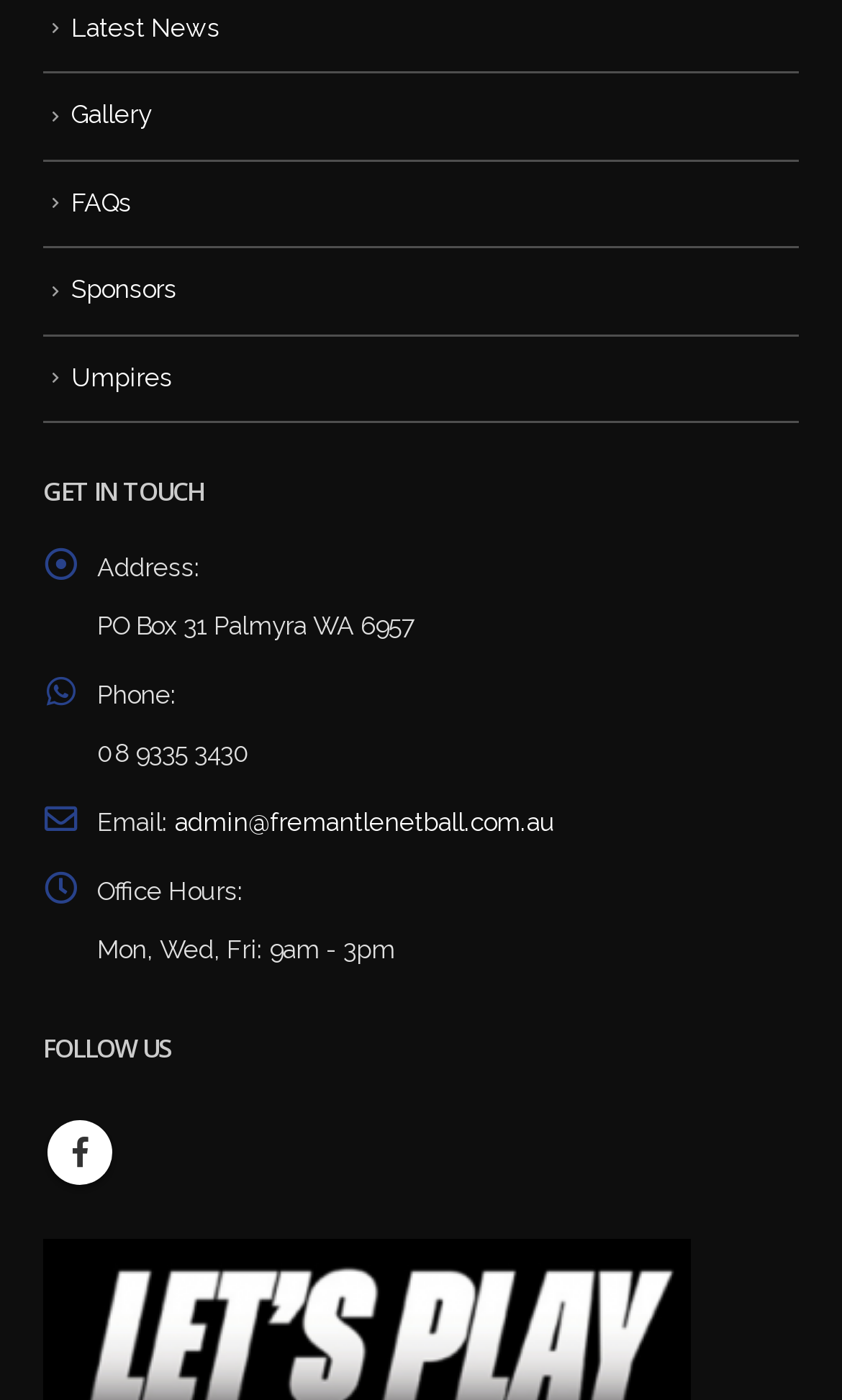What is the email address of the organization?
Make sure to answer the question with a detailed and comprehensive explanation.

I found the email address by looking at the 'GET IN TOUCH' section, where it lists the email address as 'admin@fremantlenetball.com.au'.